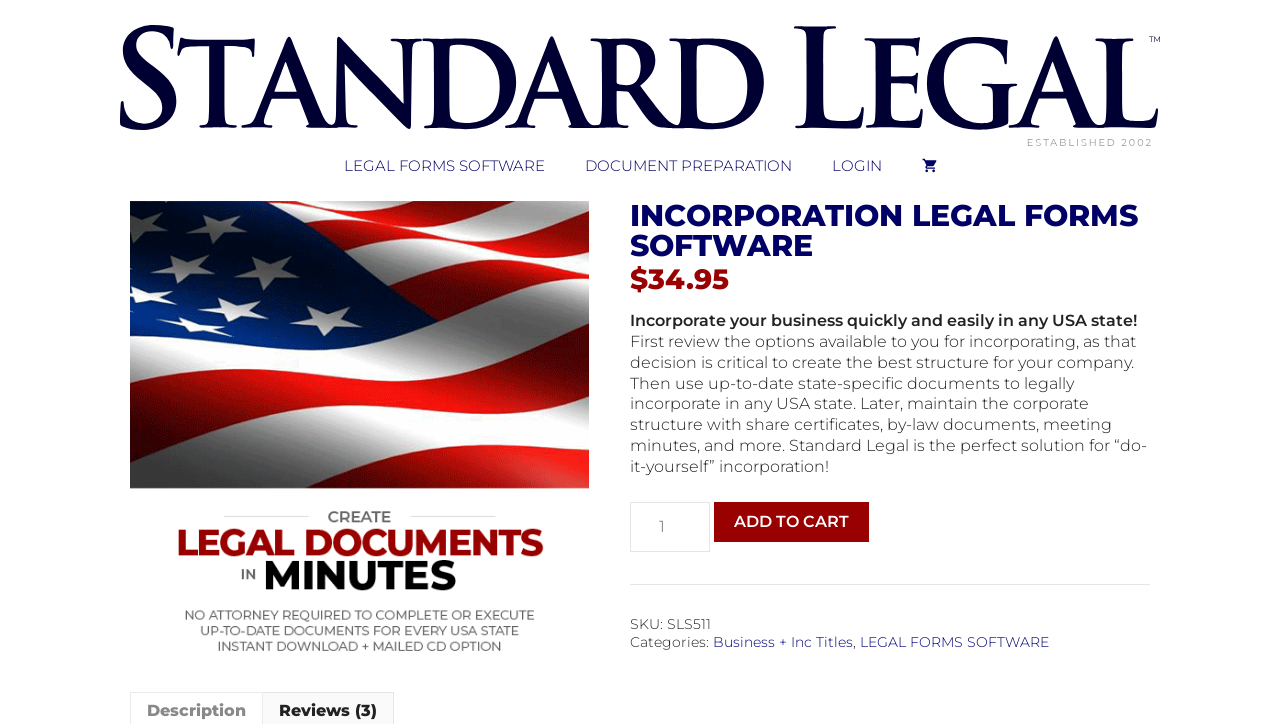Extract the bounding box for the UI element that matches this description: "Business + Inc Titles".

[0.557, 0.874, 0.666, 0.899]